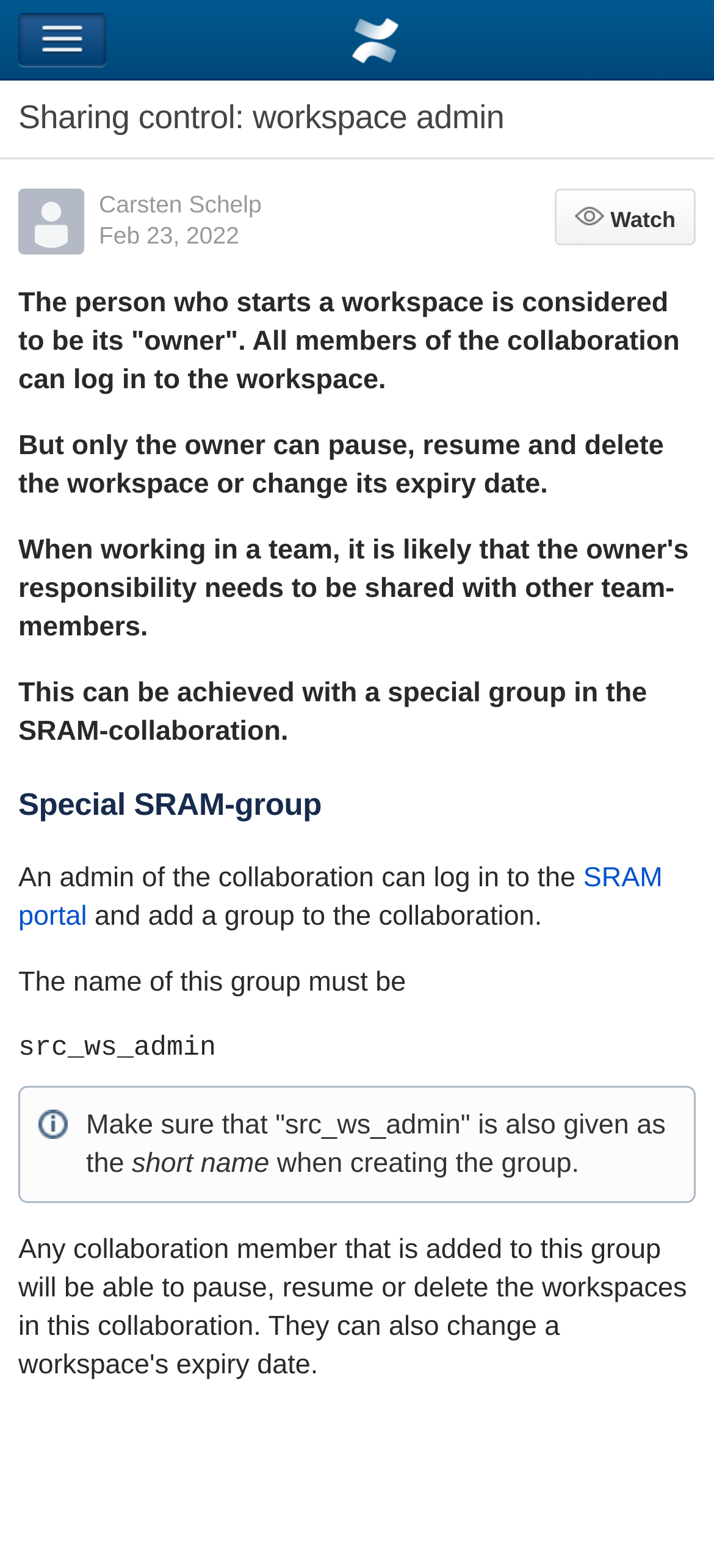Describe every aspect of the webpage comprehensively.

The webpage is about Confluence Mobile and SURF User Knowledge Base. At the top left, there is a navigation button. Next to it, there is a heading that reads "Confluence Mobile". Below this heading, there is another heading that says "Sharing control: workspace admin". 

On the left side, there is a layout table that contains an author's avatar, which is an image, and a link to the author's name, "Carsten Schelp". Below the author's name, there is a timestamp that reads "Feb 23, 2022". 

On the right side, there is a "Watch" button. Below the layout table, there are several paragraphs of text that explain the concept of a workspace owner and the permissions they have. The text also explains how an admin of the collaboration can log in to the SRAM portal and add a group to the collaboration. 

There is a heading that reads "Special SRAM-group" in the middle of the page. Below this heading, there are more paragraphs of text that provide instructions on how to create a group in the SRAM portal. The text also emphasizes the importance of using the correct short name, "src_ws_admin", when creating the group.